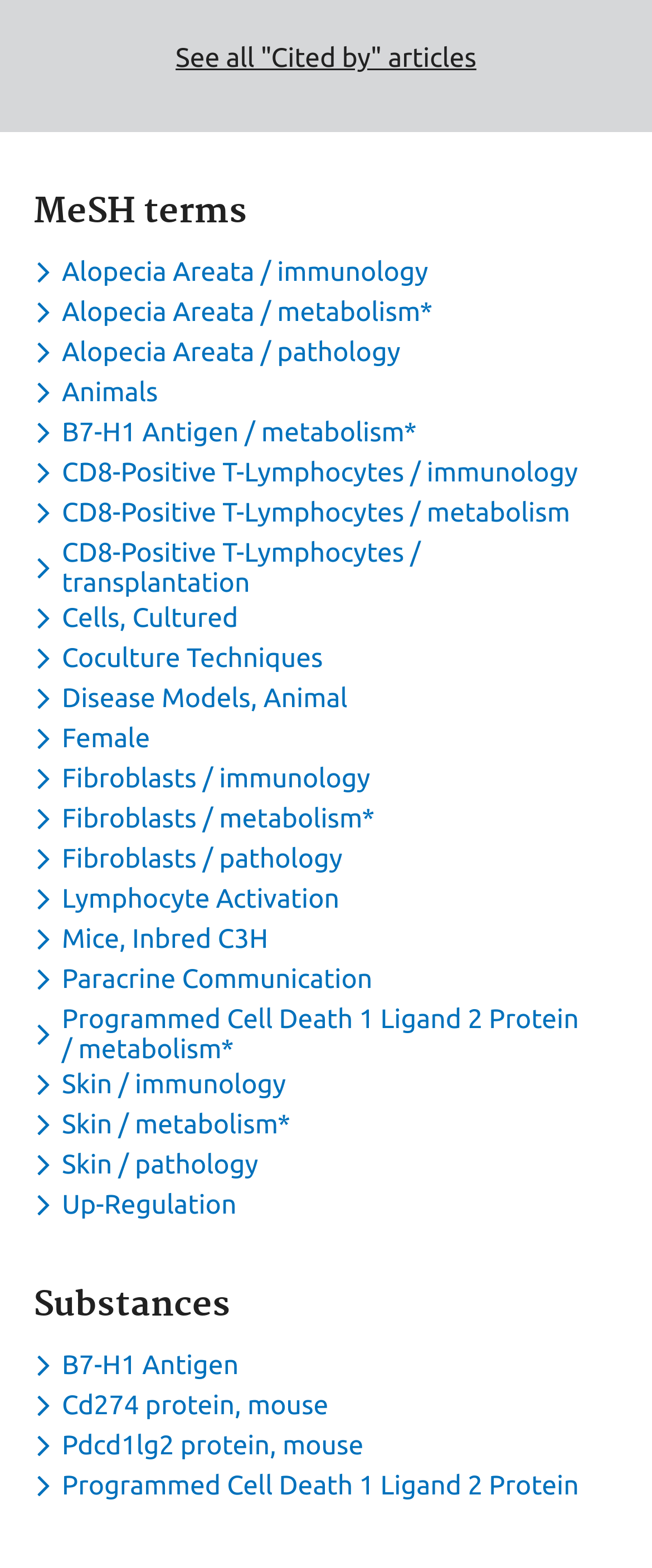Answer succinctly with a single word or phrase:
How many MeSH terms are there?

23